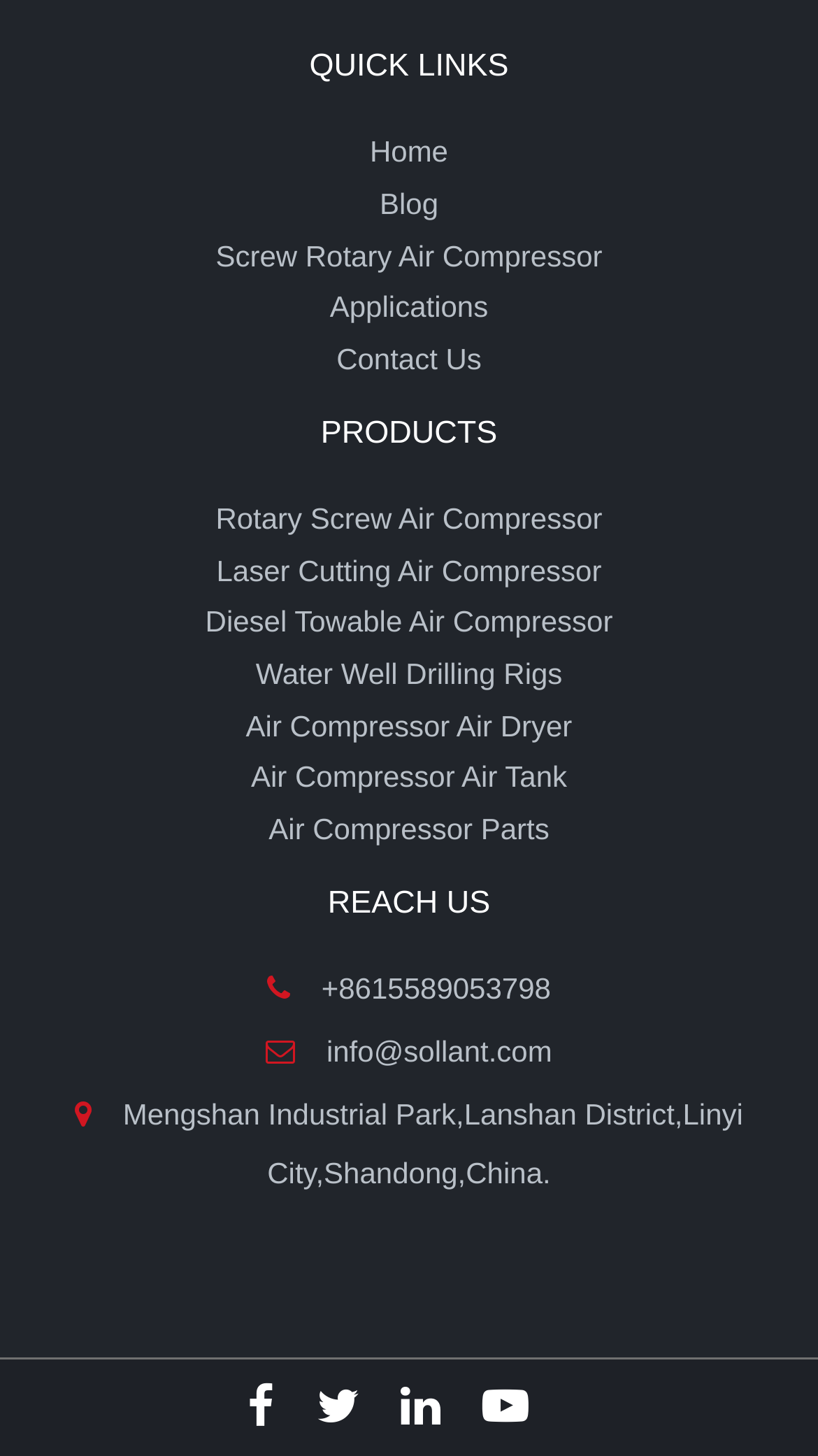Provide the bounding box coordinates of the HTML element this sentence describes: "Contact Us".

[0.411, 0.235, 0.589, 0.258]